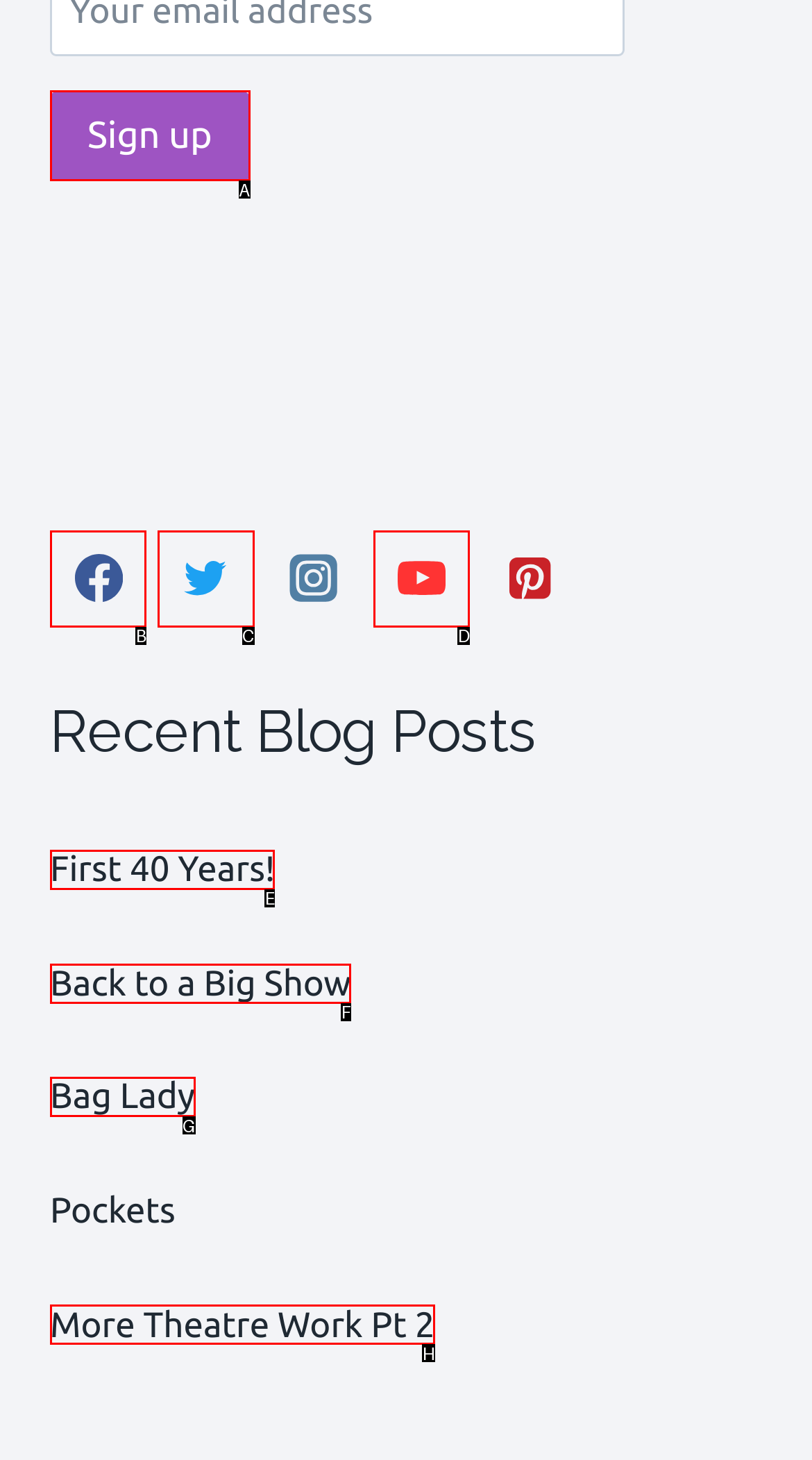Show which HTML element I need to click to perform this task: Sign up Answer with the letter of the correct choice.

A